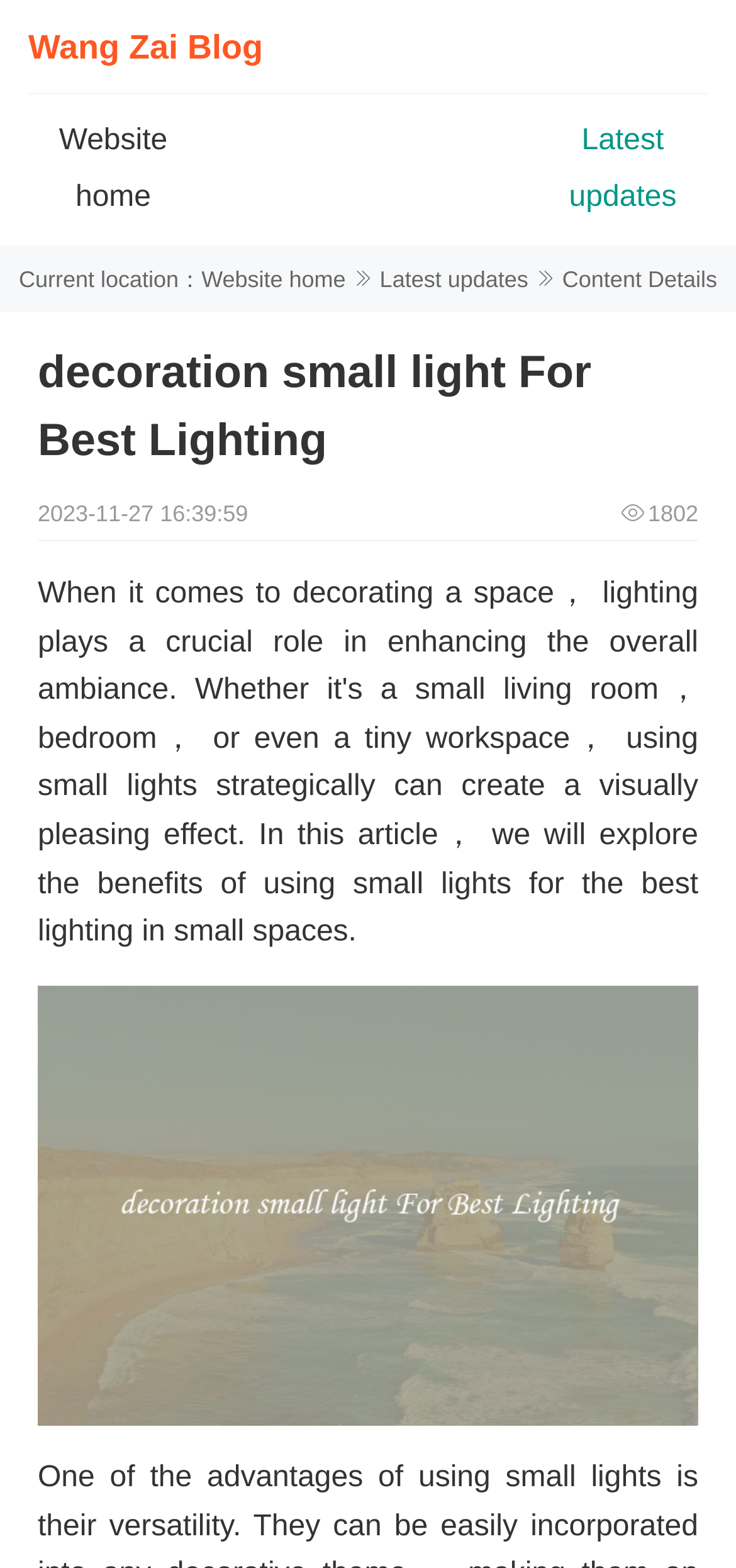What is the current location of the user?
Based on the image, answer the question with as much detail as possible.

I found the current location of the user by looking at the static text element with the content 'Current location：' and the link element next to it with the content 'Website home'.